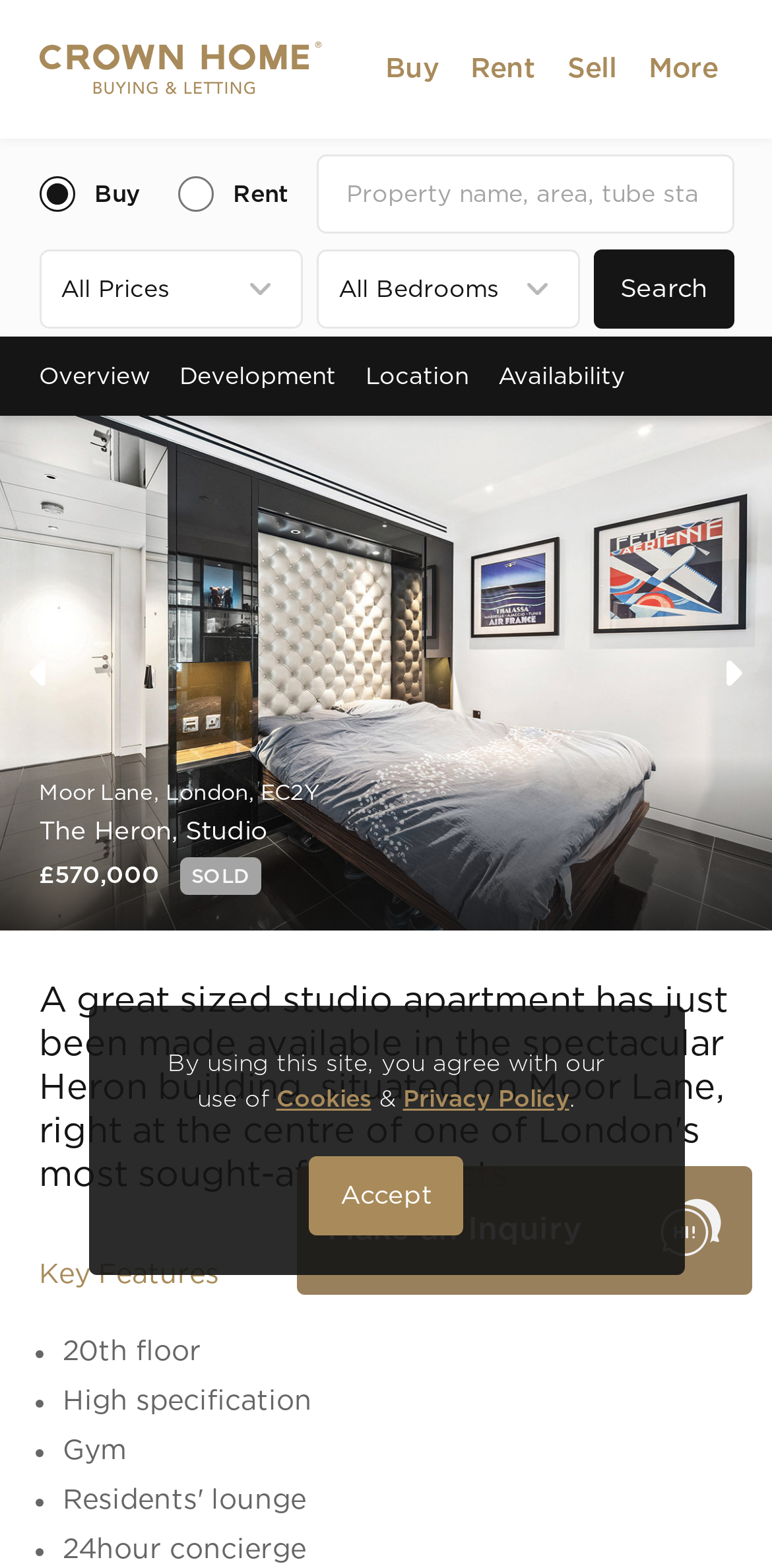What is the location of the property?
Please give a well-detailed answer to the question.

The location of the property is explicitly stated on the webpage as 'Moor Lane, London, EC2Y', which suggests that the property is located in a specific area of London.